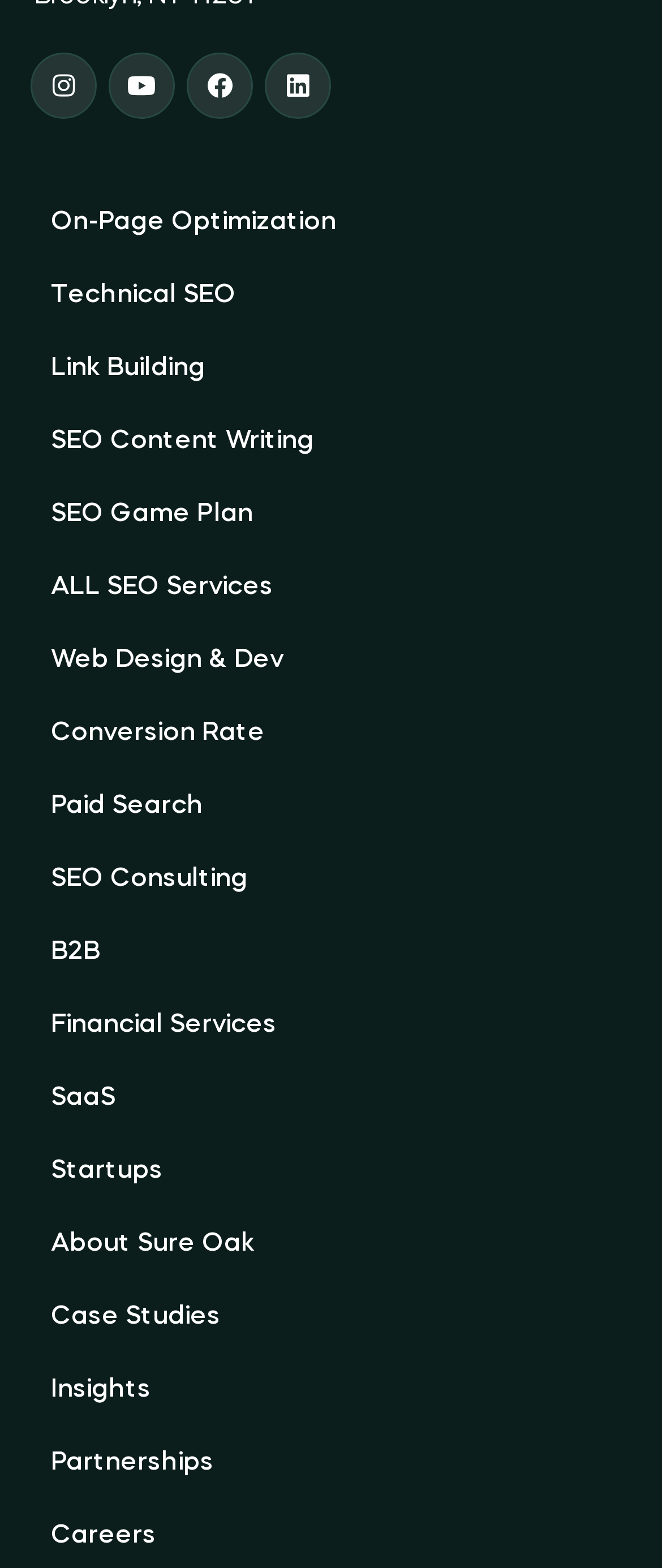Show the bounding box coordinates for the element that needs to be clicked to execute the following instruction: "Read about Sure Oak". Provide the coordinates in the form of four float numbers between 0 and 1, i.e., [left, top, right, bottom].

[0.051, 0.771, 0.41, 0.817]